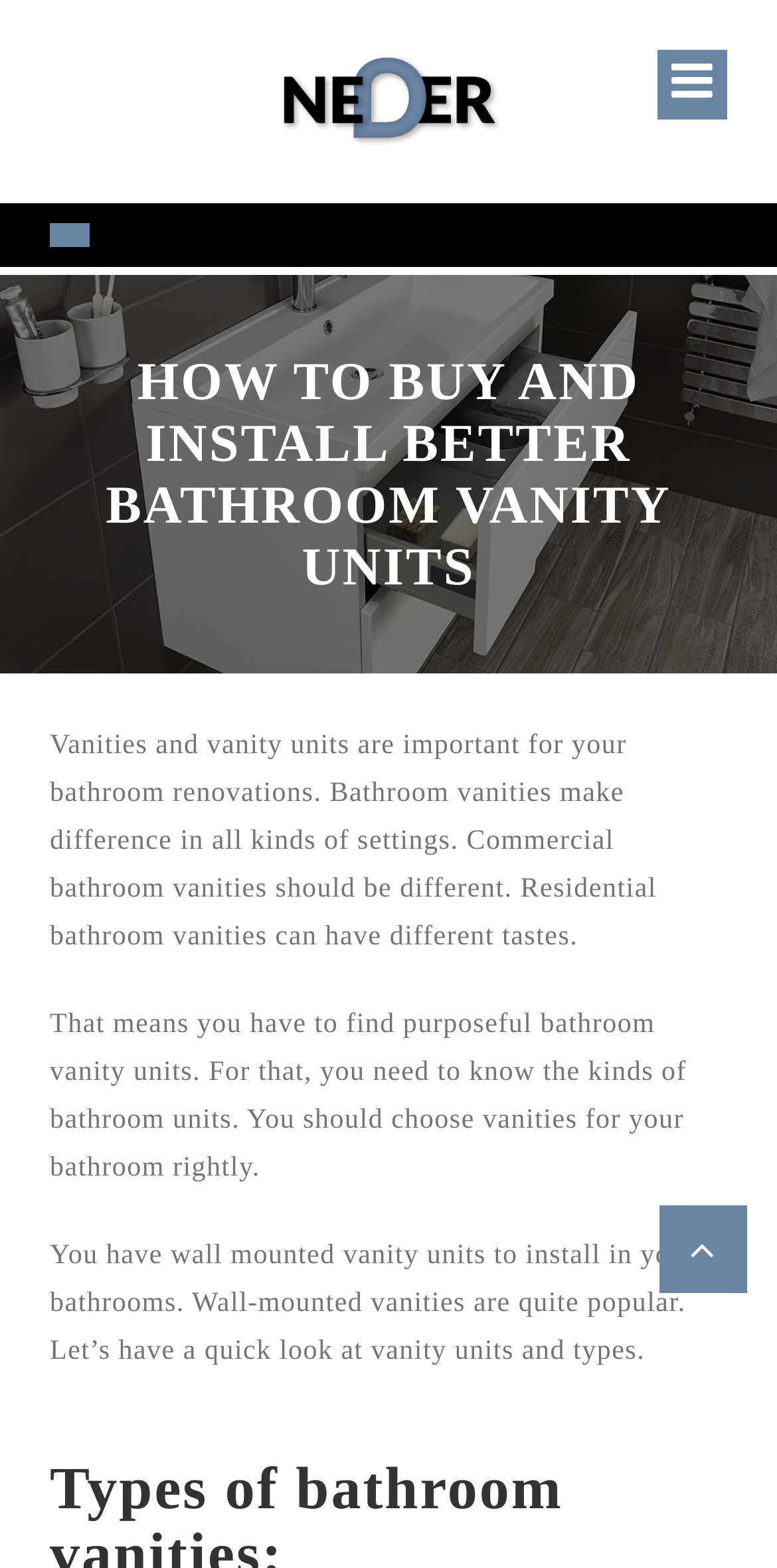Answer the following in one word or a short phrase: 
What is the main topic of this webpage?

Bathroom vanities